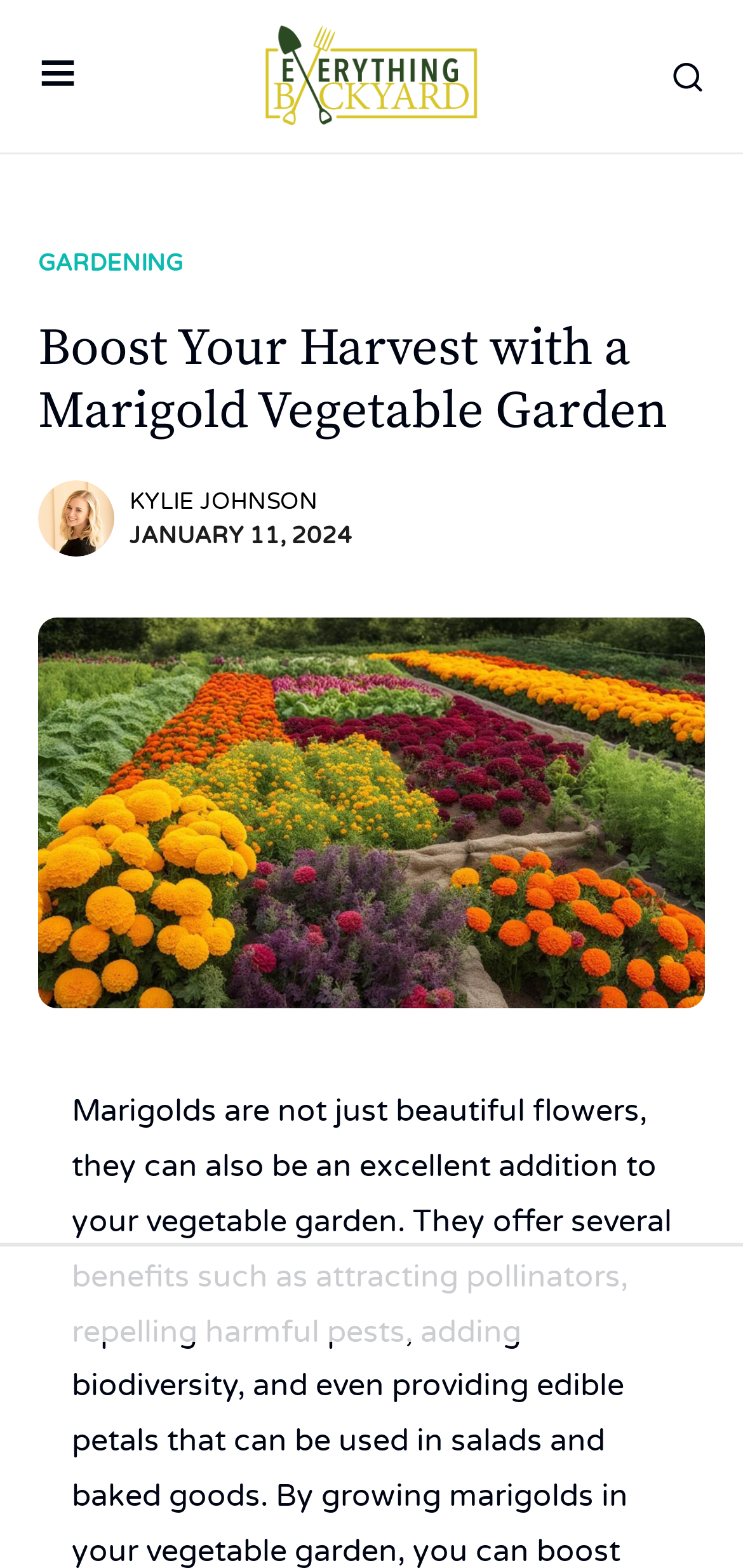Provide a thorough summary of the webpage.

The webpage is about the benefits of having a marigold vegetable garden. At the top left, there is a button with an icon, and next to it, a link to "Everything Backyard" with an accompanying image. On the top right, there is another button with a different icon. 

Below these buttons, there is a heading that reads "Boost Your Harvest with a Marigold Vegetable Garden". Underneath the heading, there are three links, one with no text, another with the text "GARDENING", and a third with the text "KYLIE JOHNSON". To the right of these links, there is a static text that reads "JANUARY 11, 2024". 

Below these elements, there is a large figure that takes up most of the width of the page, containing an image of a marigold vegetable garden. At the very bottom of the page, there is a small iframe advertisement.